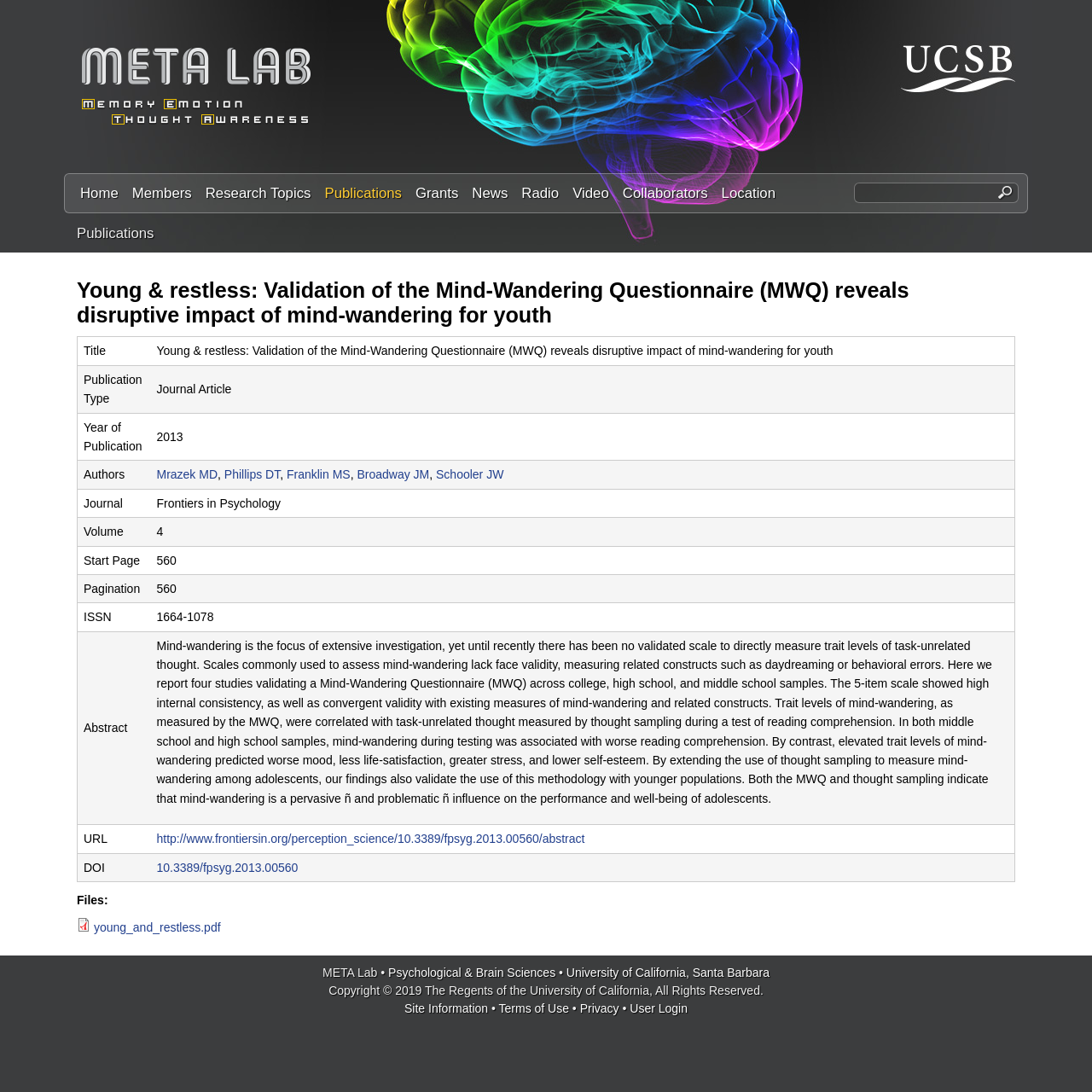What is the title of the publication?
Refer to the image and give a detailed answer to the question.

The title of the publication can be found in the table under the 'Title' column. It is 'Young & restless: Validation of the Mind-Wandering Questionnaire (MWQ) reveals disruptive impact of mind-wandering for youth'.